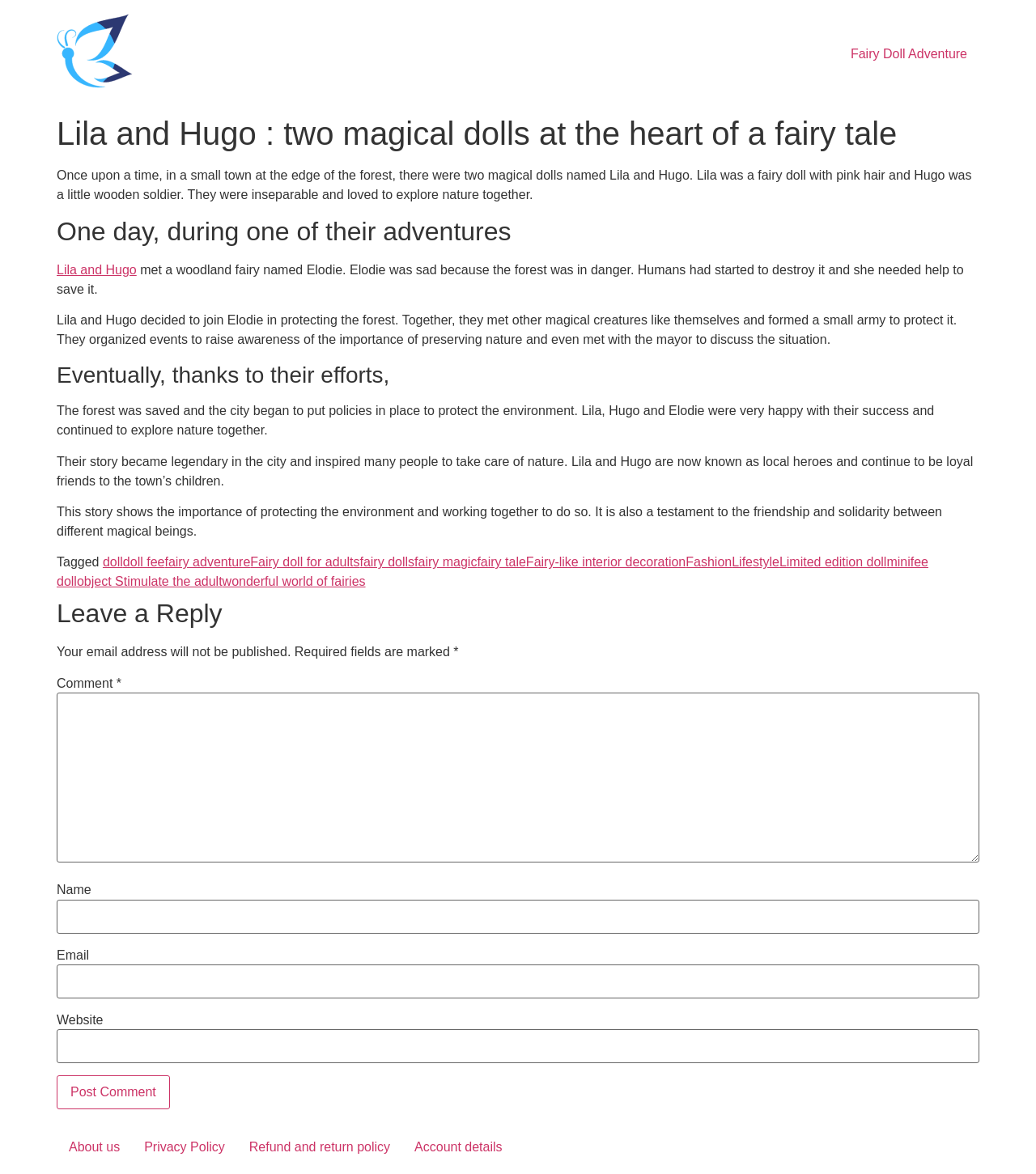What is the purpose of the 'Leave a Reply' section?
Examine the image and give a concise answer in one word or a short phrase.

To comment on the story